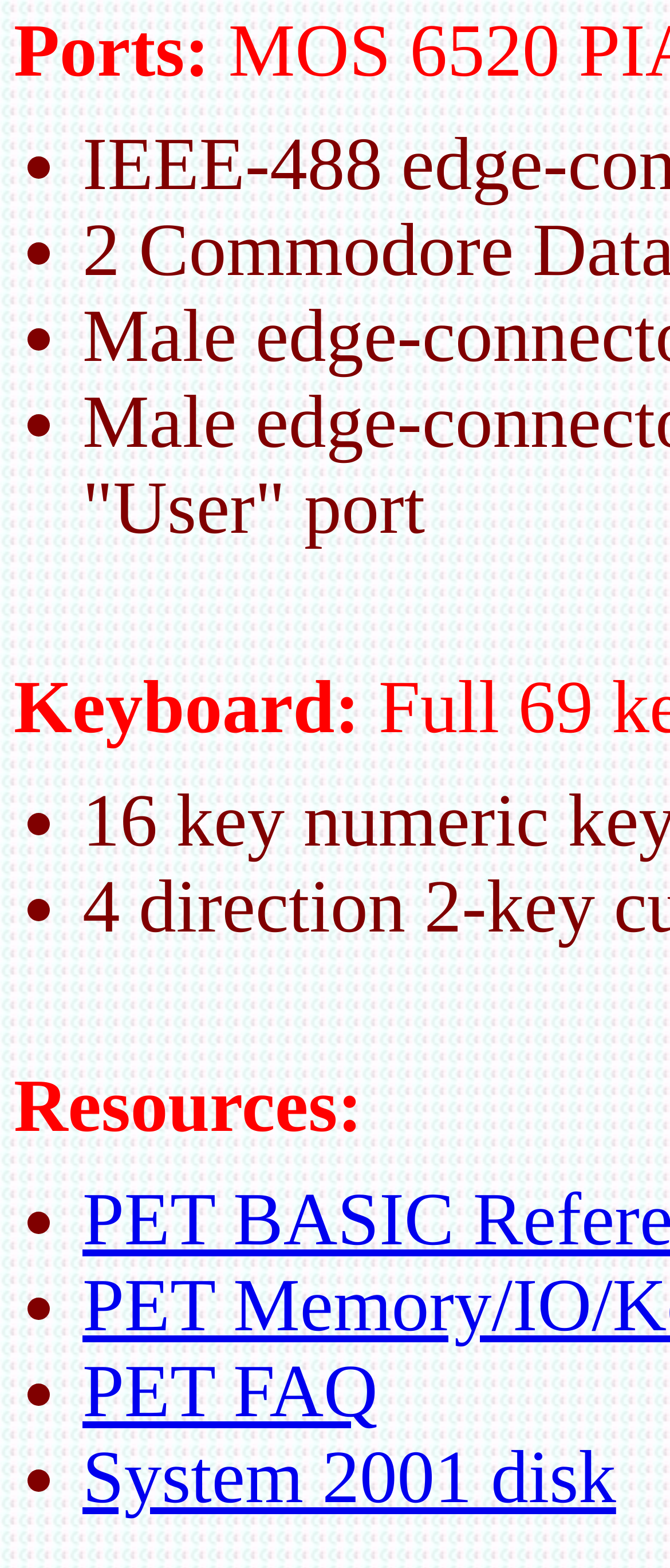How many categories are listed on this webpage? Using the information from the screenshot, answer with a single word or phrase.

3